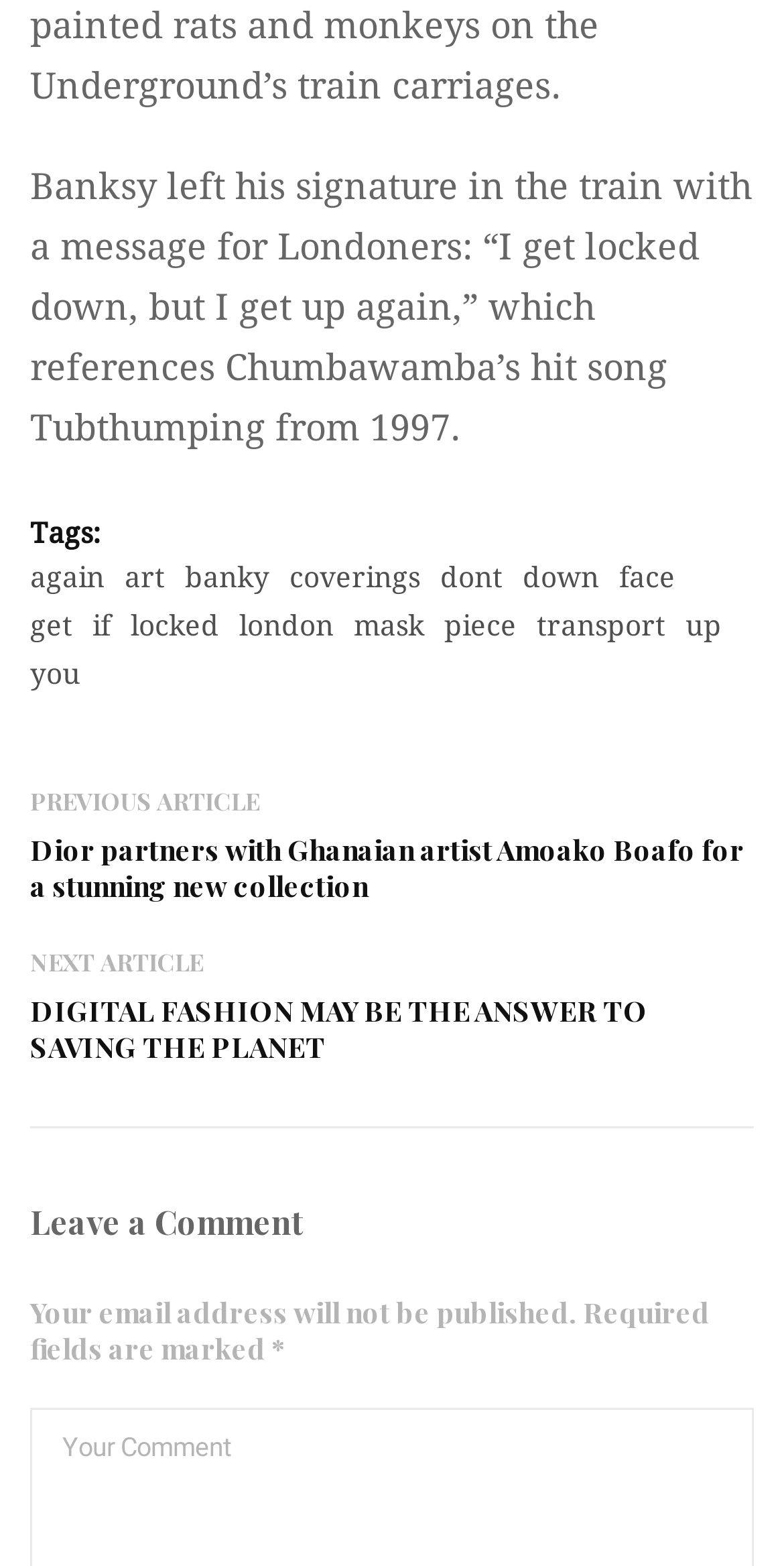Please specify the bounding box coordinates of the element that should be clicked to execute the given instruction: 'Leave a comment'. Ensure the coordinates are four float numbers between 0 and 1, expressed as [left, top, right, bottom].

[0.038, 0.767, 0.962, 0.795]